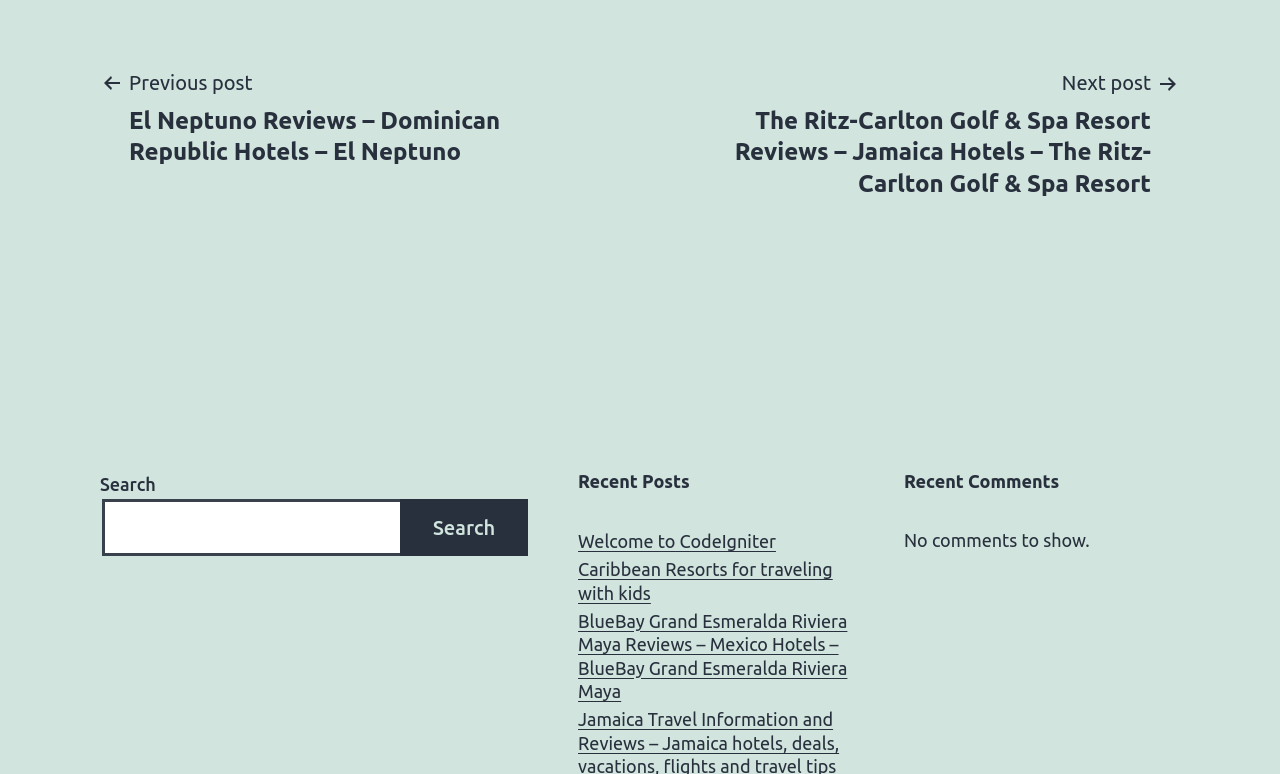How many recent posts are shown?
Please ensure your answer is as detailed and informative as possible.

I counted the number of links under the 'Recent Posts' heading and found three links: 'Welcome to CodeIgniter', 'Caribbean Resorts for traveling with kids', and 'BlueBay Grand Esmeralda Riviera Maya Reviews – Mexico Hotels – BlueBay Grand Esmeralda Riviera Maya'.